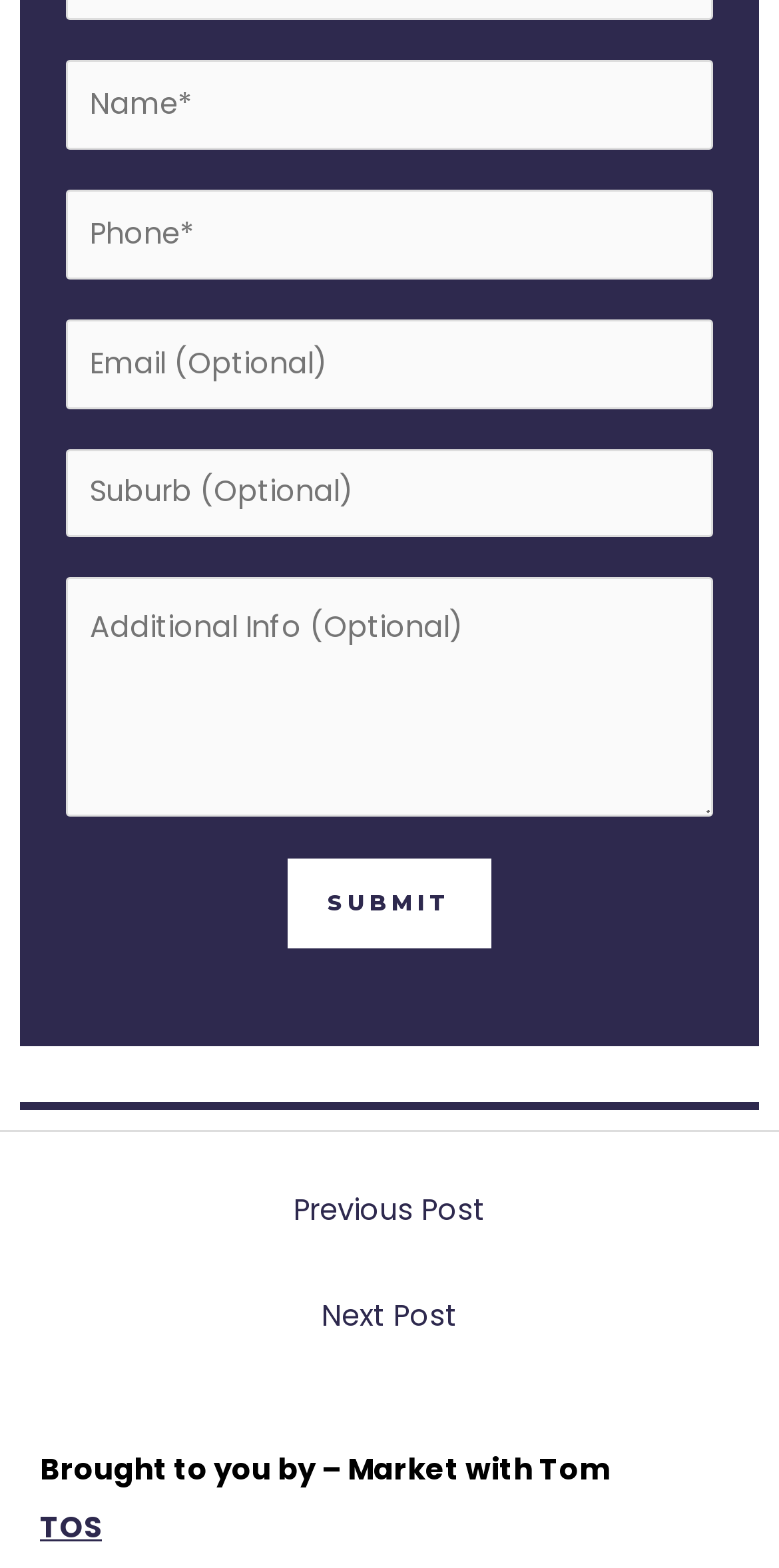Determine the bounding box coordinates of the region to click in order to accomplish the following instruction: "Go to the previous post". Provide the coordinates as four float numbers between 0 and 1, specifically [left, top, right, bottom].

[0.025, 0.753, 0.975, 0.796]